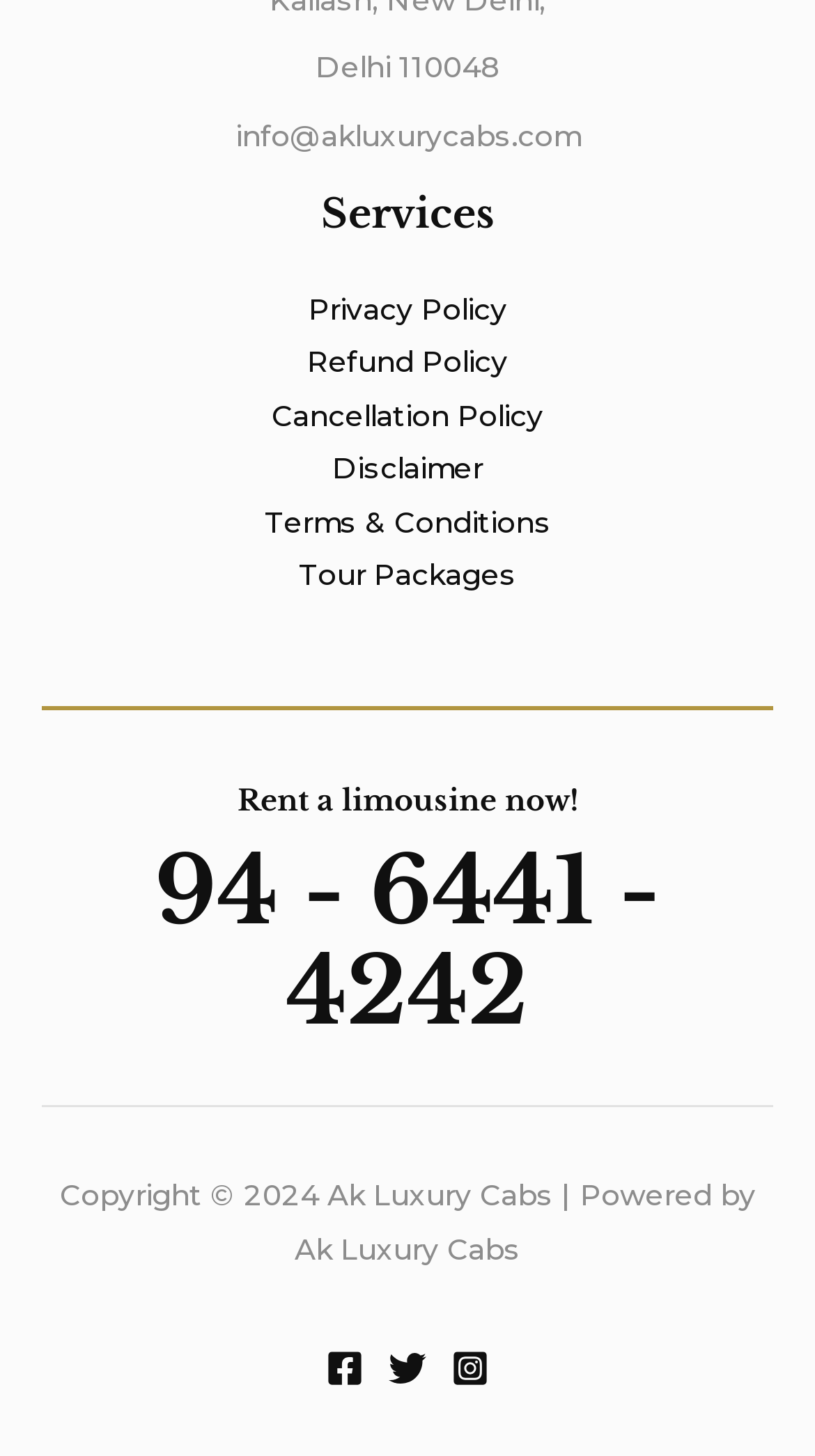What is the name of the company that powered the webpage?
Make sure to answer the question with a detailed and comprehensive explanation.

The name of the company that powered the webpage is mentioned in the footer section, which is 'Ak Luxury Cabs', indicating that the company is responsible for developing and maintaining the webpage.